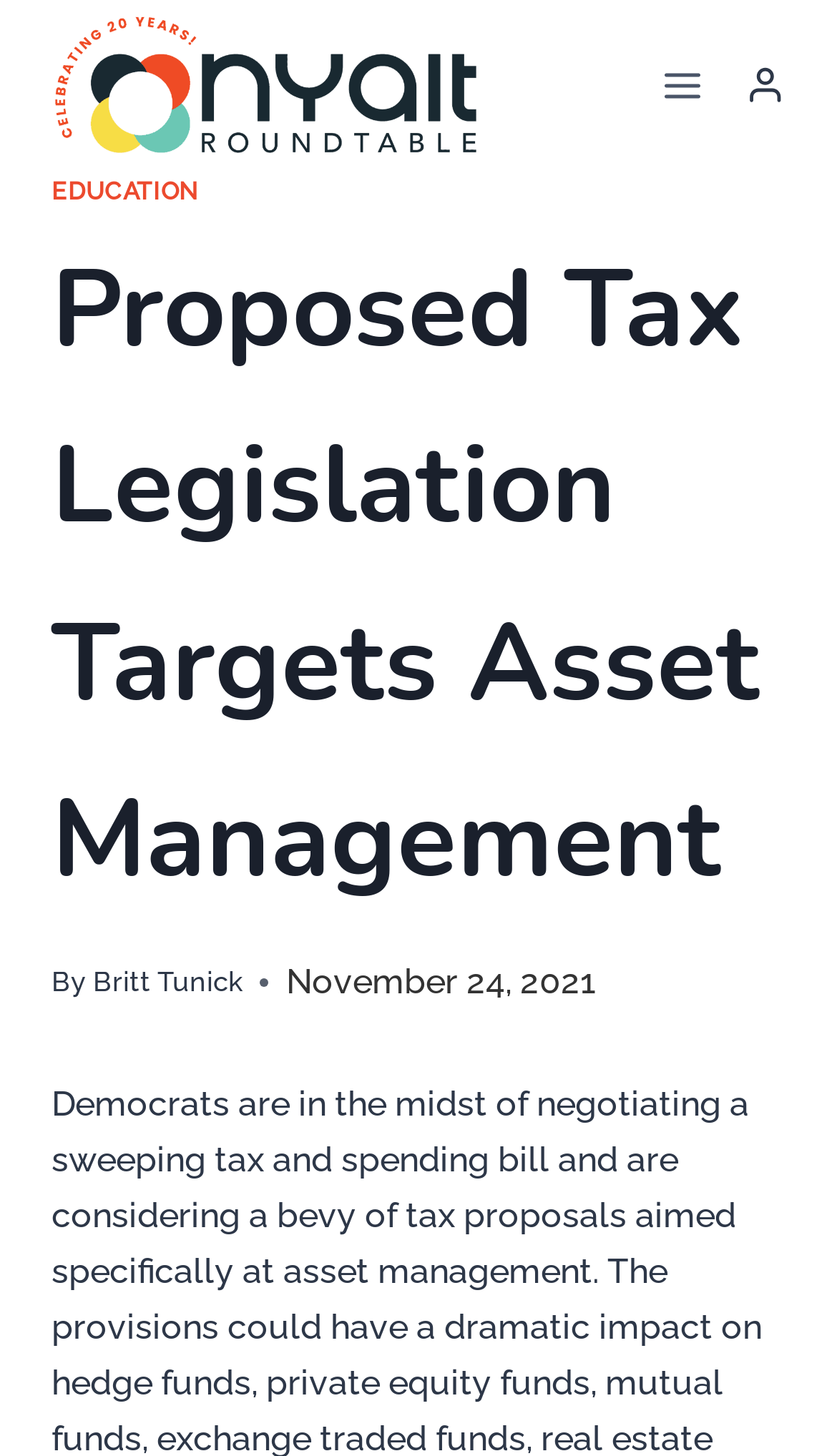Respond with a single word or phrase to the following question: What is the topic of the article?

Proposed tax legislation